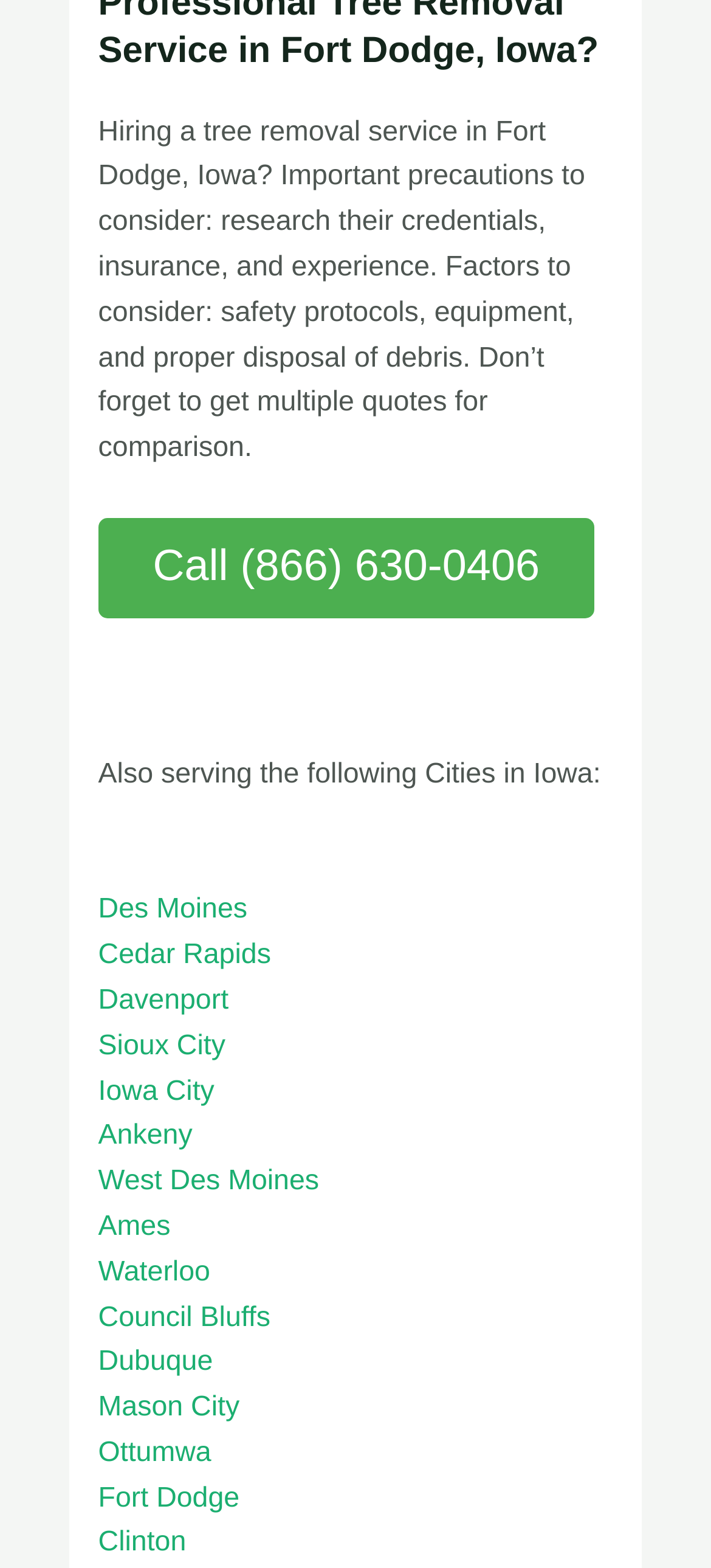Provide a short answer using a single word or phrase for the following question: 
What is the phone number to call for this service?

(866) 630-0406